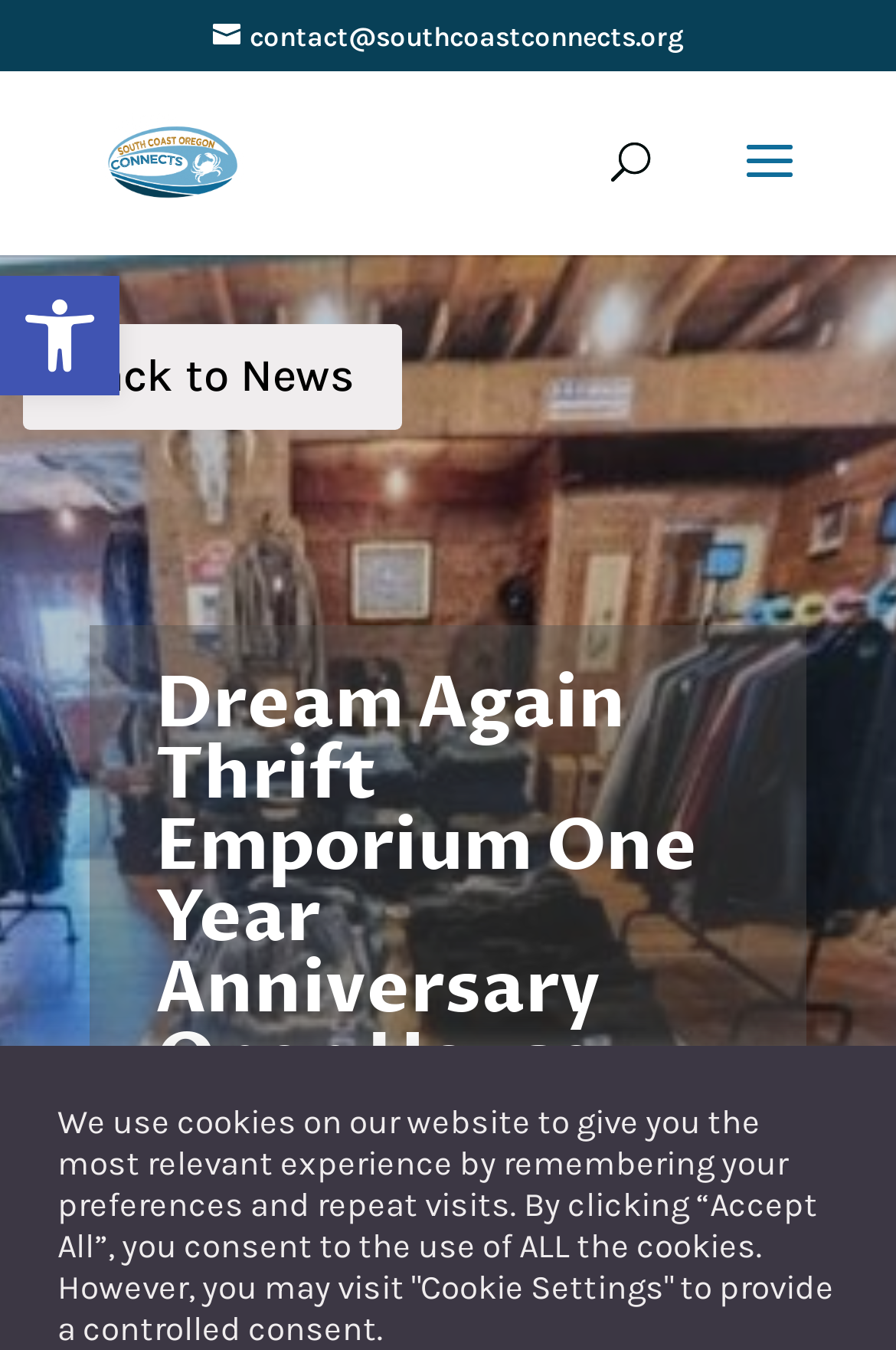Predict the bounding box of the UI element based on this description: "name="s" placeholder="Search …" title="Search for:"".

[0.463, 0.052, 0.823, 0.055]